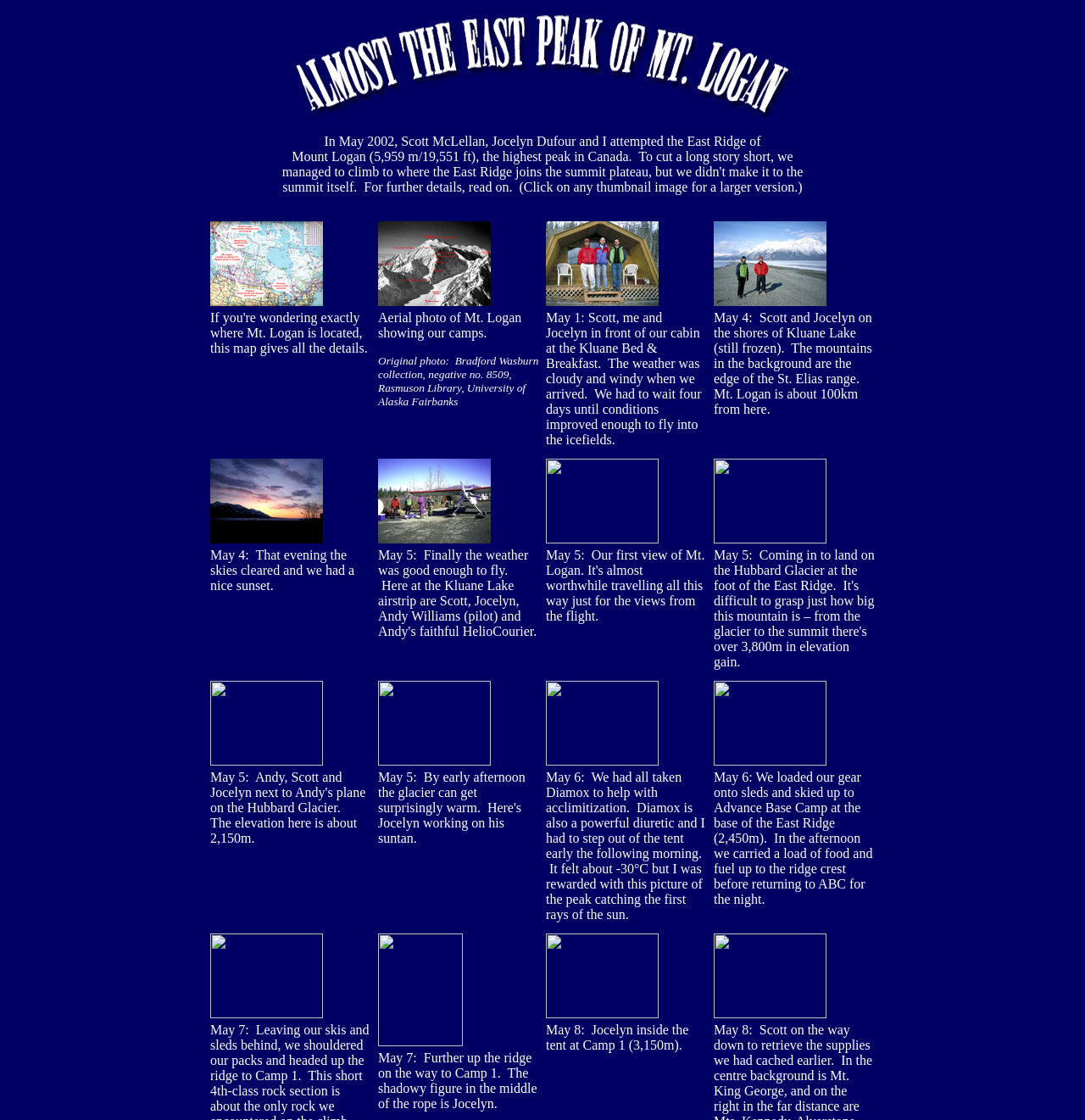What is the purpose of Diamox?
Offer a detailed and full explanation in response to the question.

Based on the text 'We had all taken Diamox to help with acclimitization.', I can infer that the purpose of Diamox is to help with acclimitization.